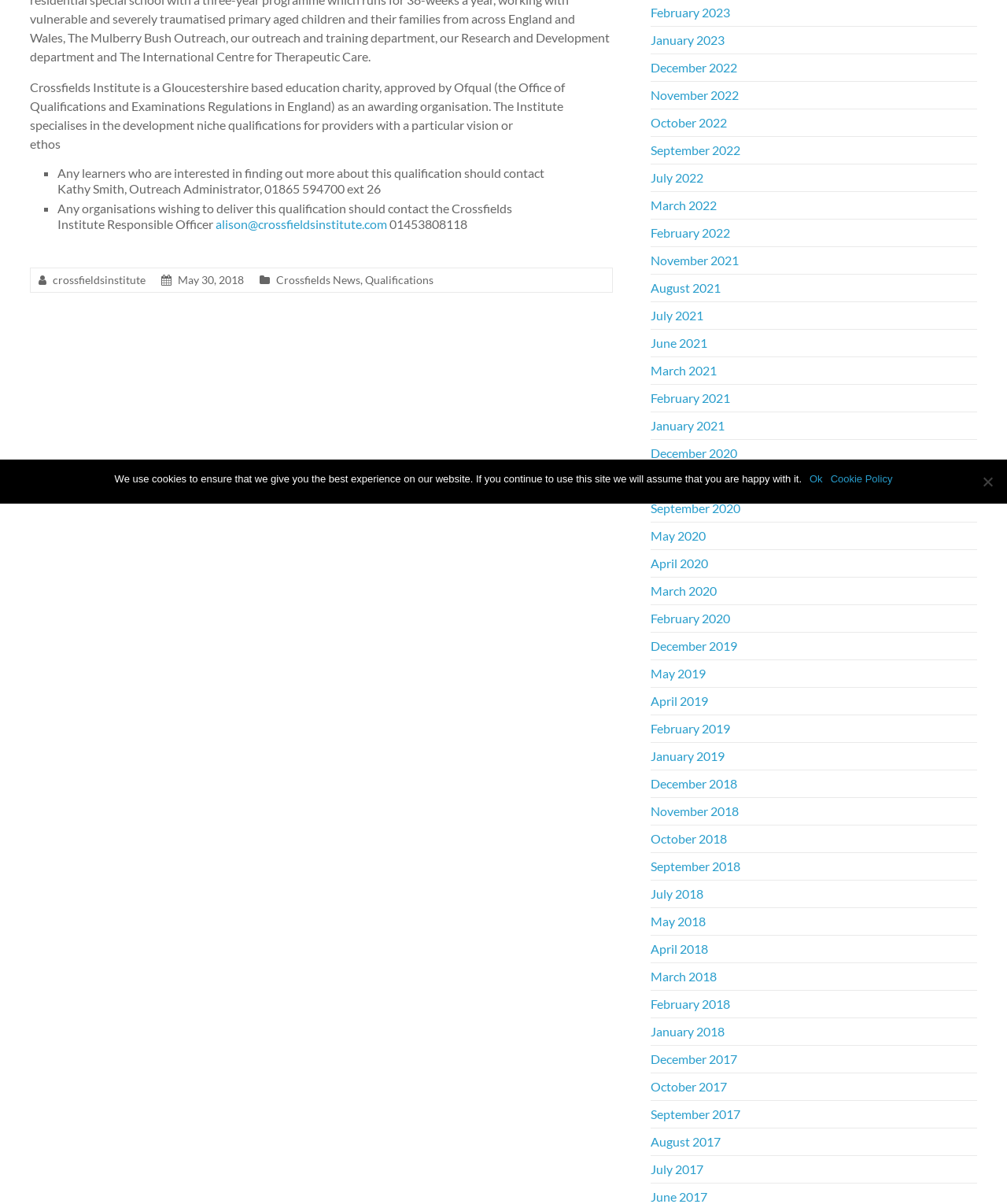Predict the bounding box for the UI component with the following description: "May 2020".

[0.646, 0.439, 0.701, 0.451]